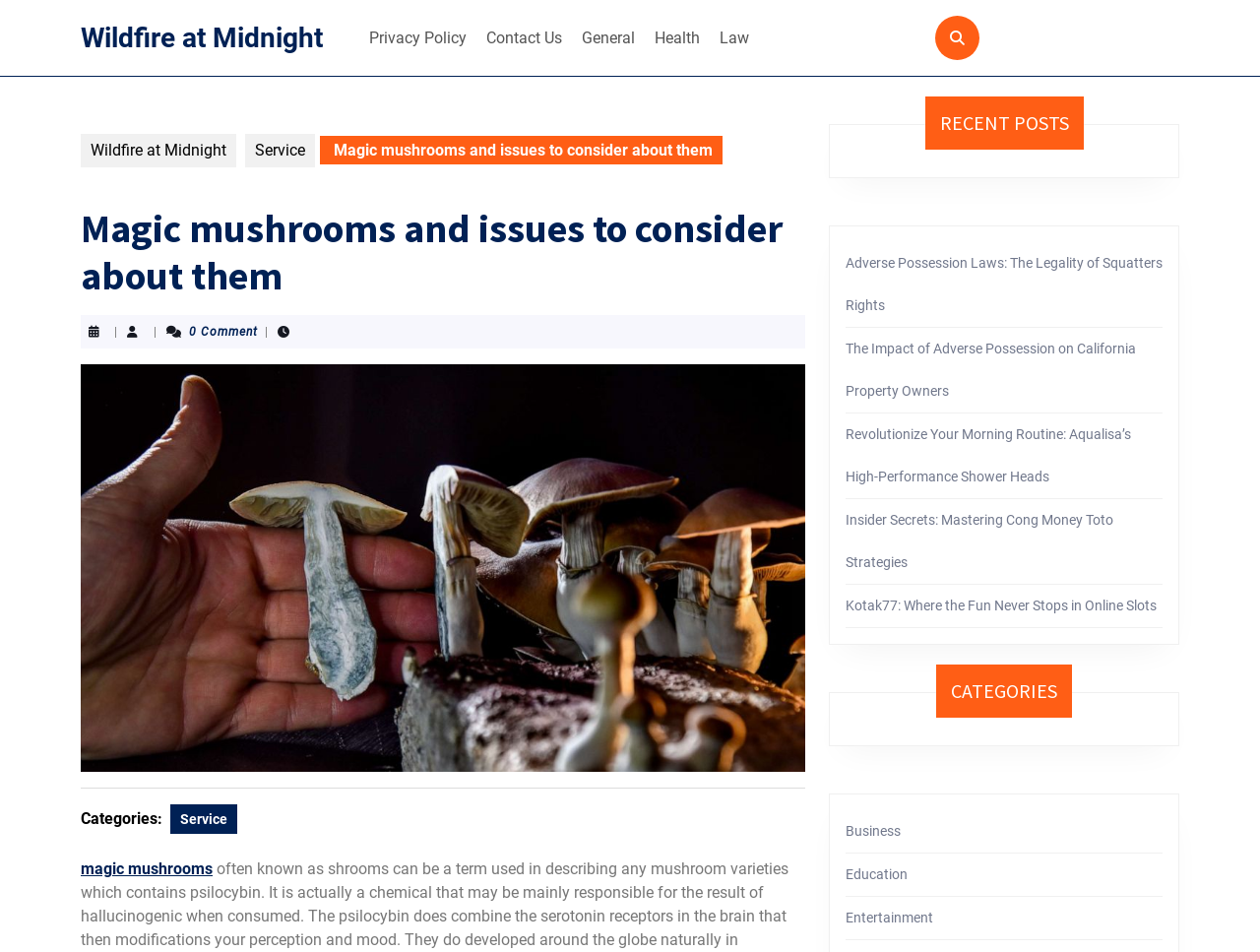From the webpage screenshot, predict the bounding box of the UI element that matches this description: "Wildfire at Midnight".

[0.064, 0.141, 0.188, 0.176]